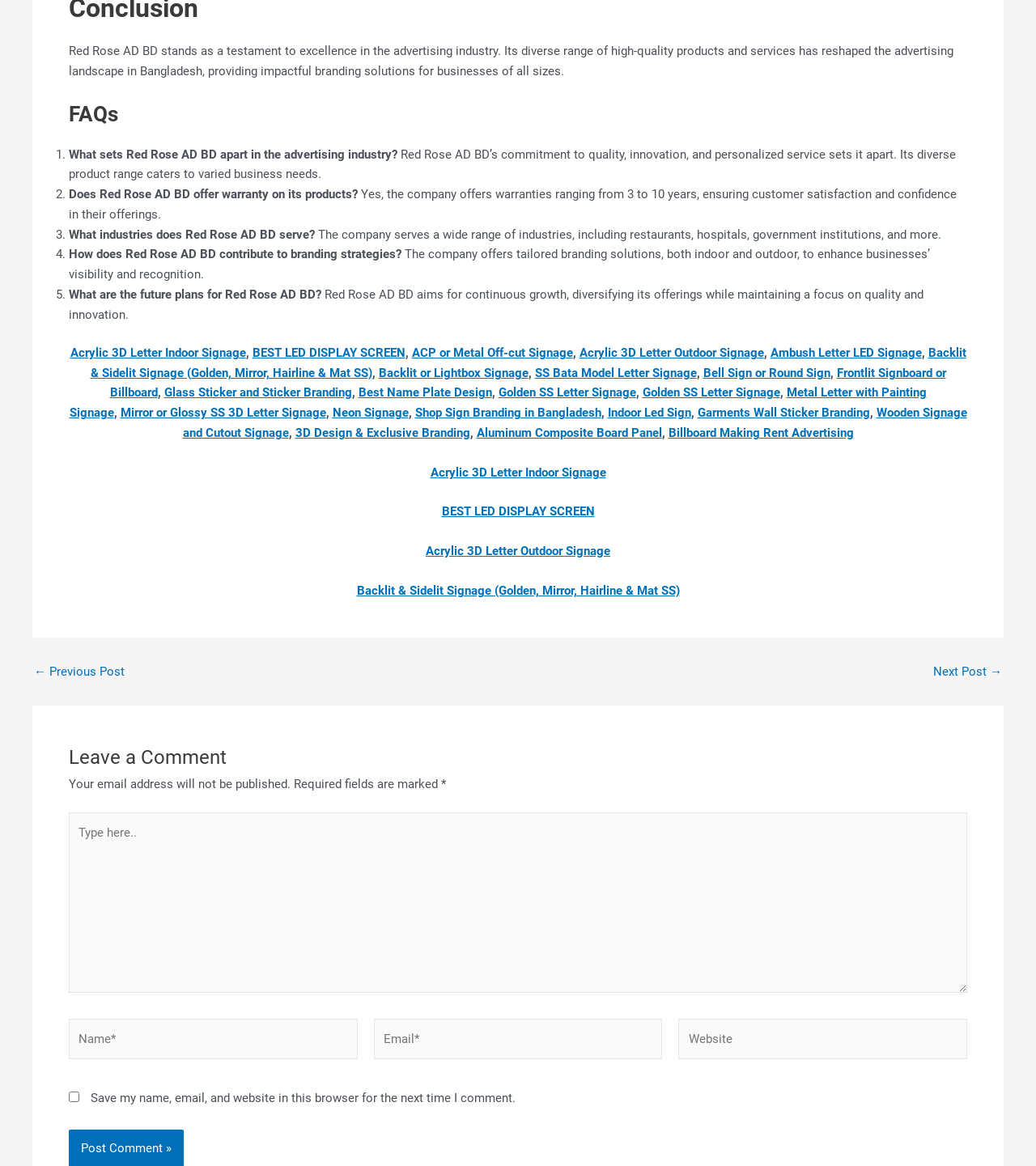Determine the bounding box for the UI element that matches this description: "logo-white".

None